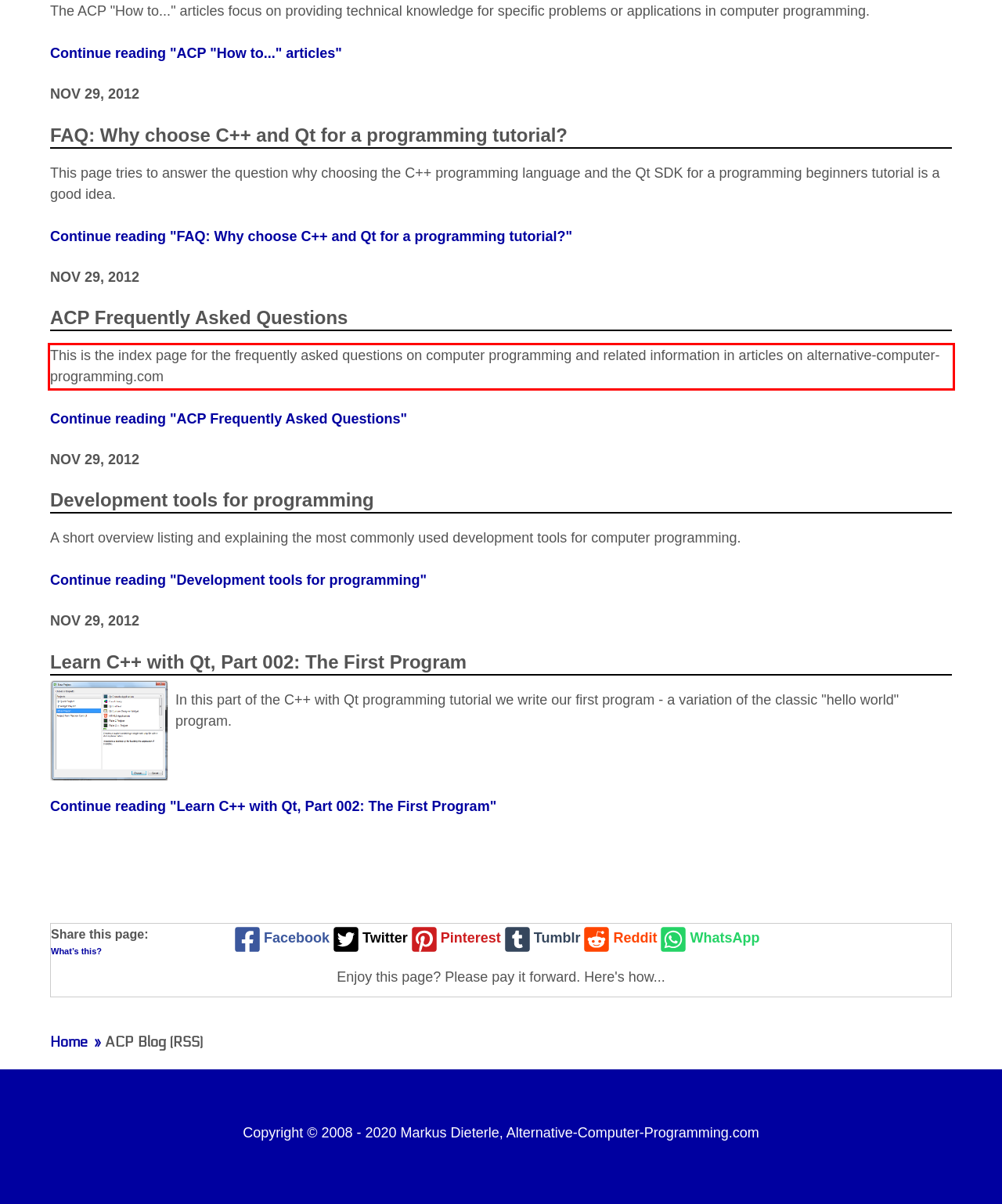Using the provided webpage screenshot, recognize the text content in the area marked by the red bounding box.

This is the index page for the frequently asked questions on computer programming and related information in articles on alternative-computer-programming.com